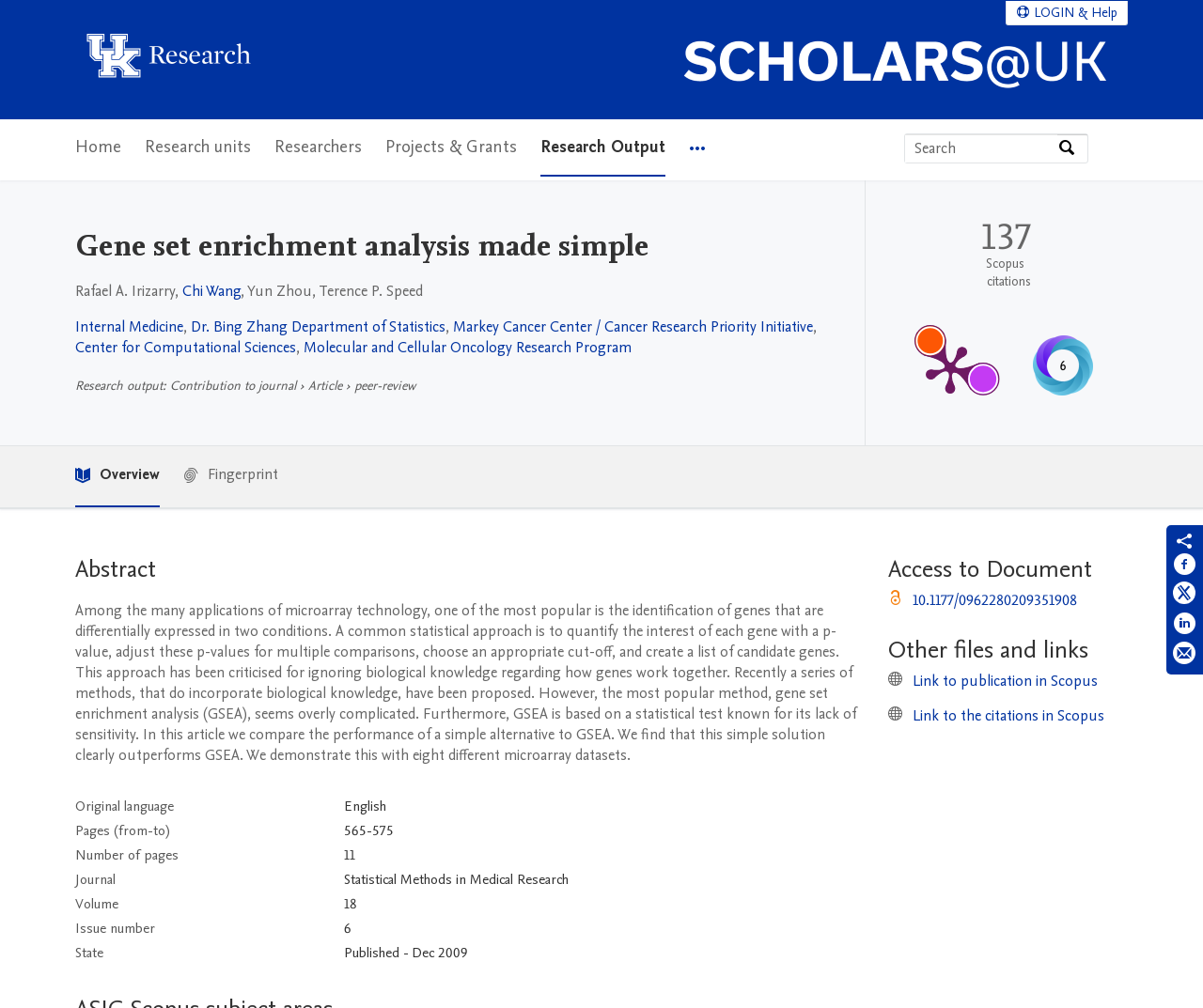Specify the bounding box coordinates of the region I need to click to perform the following instruction: "Click the 'SERMON NOTES' link". The coordinates must be four float numbers in the range of 0 to 1, i.e., [left, top, right, bottom].

None